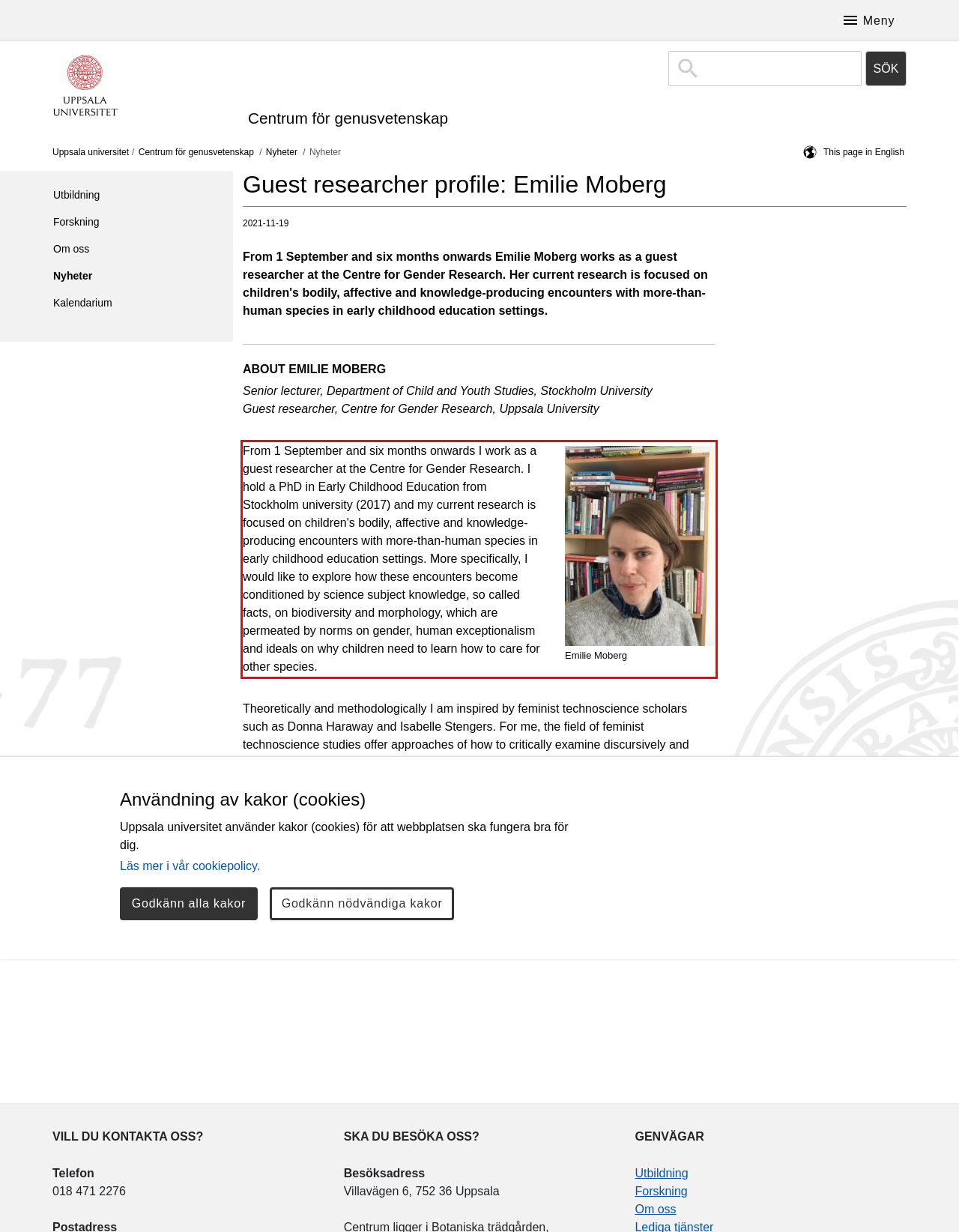In the given screenshot, locate the red bounding box and extract the text content from within it.

From 1 September and six months onwards I work as a guest researcher at the Centre for Gender Research. I hold a PhD in Early Childhood Education from Stockholm university (2017) and my current research is focused on children's bodily, affective and knowledge-producing encounters with more-than-human species in early childhood education settings. More specifically, I would like to explore how these encounters become conditioned by science subject knowledge, so called facts, on biodiversity and morphology, which are permeated by norms on gender, human exceptionalism and ideals on why children need to learn how to care for other species.